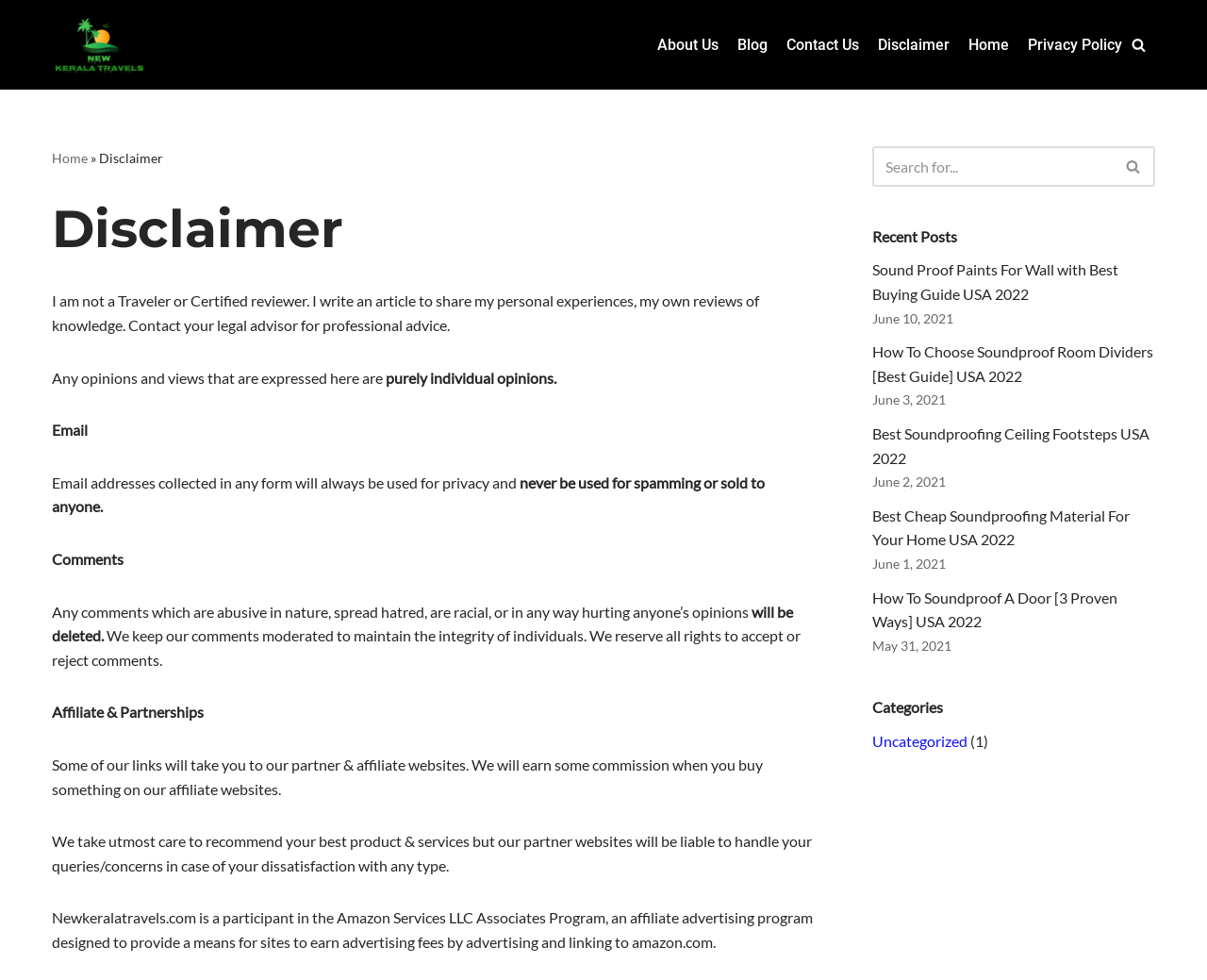Show the bounding box coordinates for the HTML element described as: "Skip to content".

[0.0, 0.031, 0.023, 0.05]